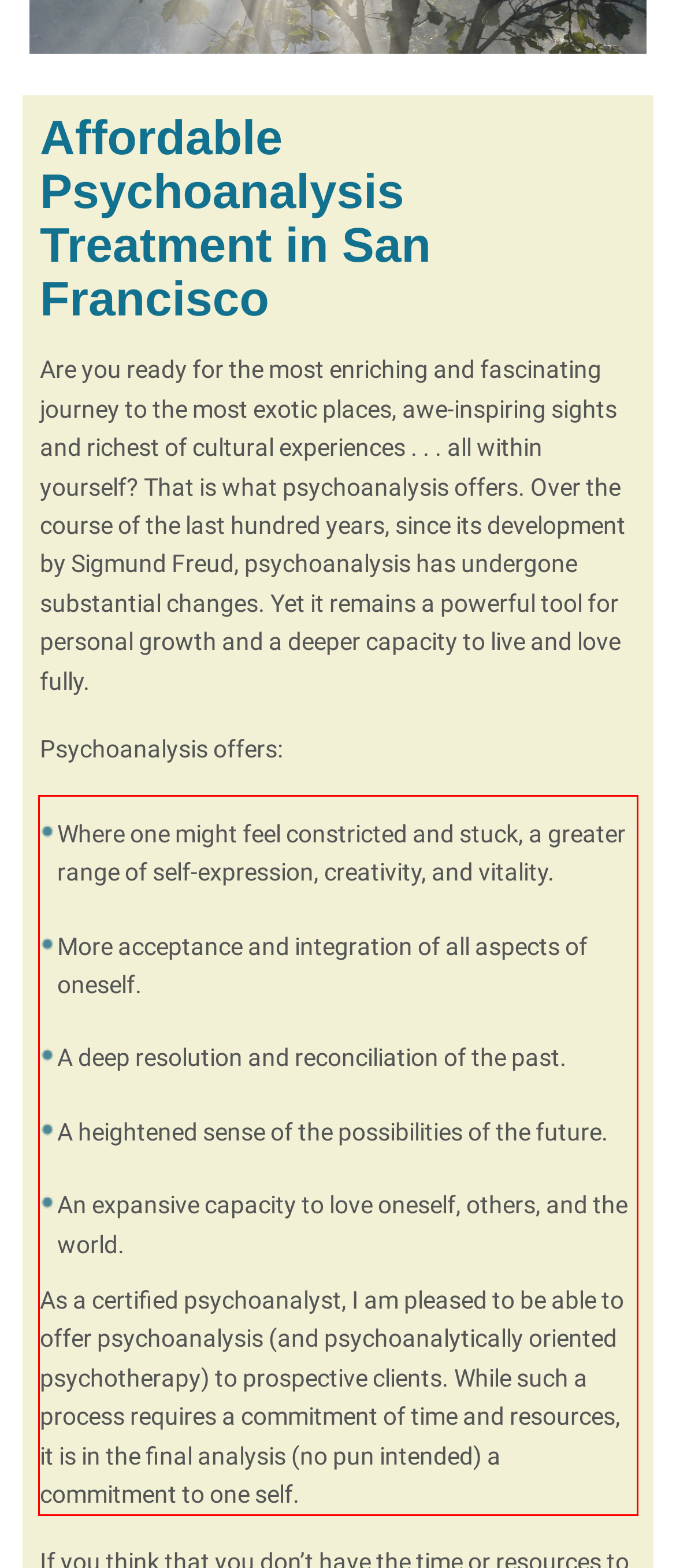Examine the webpage screenshot and use OCR to recognize and output the text within the red bounding box.

As a certified psychoanalyst, I am pleased to be able to offer psychoanalysis (and psychoanalytically oriented psychotherapy) to prospective clients. While such a process requires a commitment of time and resources, it is in the final analysis (no pun intended) a commitment to one self.